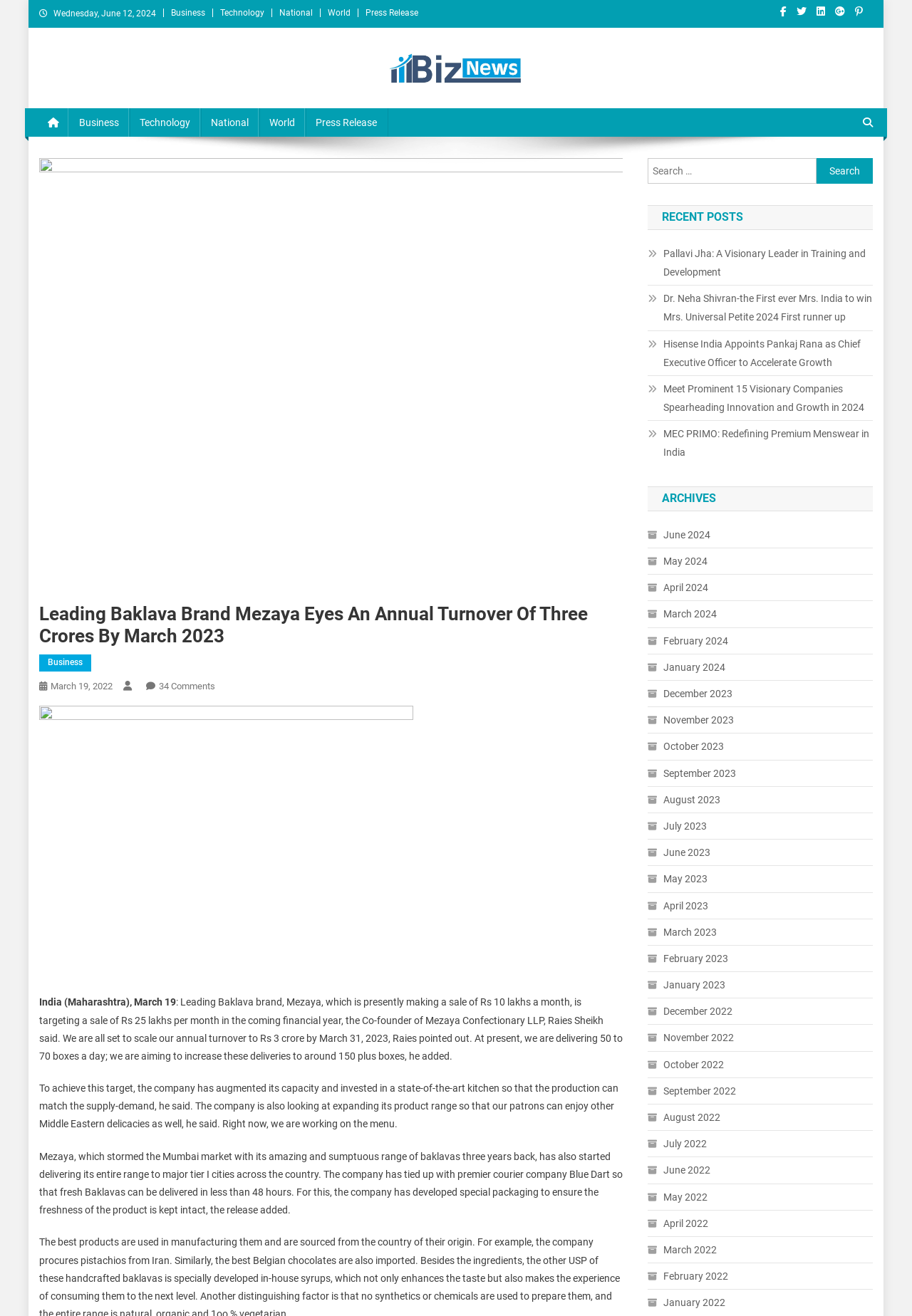Identify the bounding box for the described UI element: "March 19, 2022".

[0.055, 0.517, 0.123, 0.526]